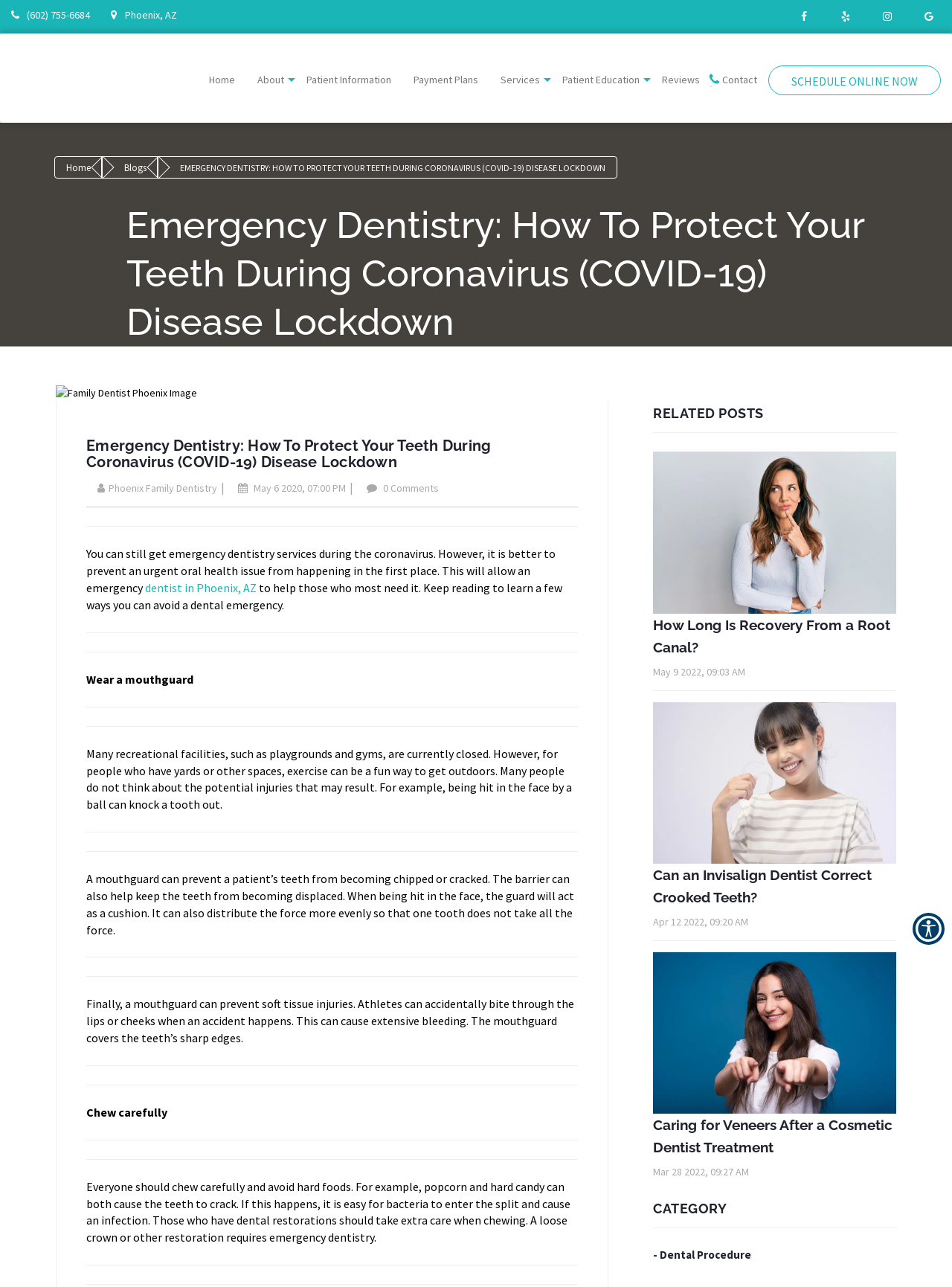How many related posts are shown on the webpage?
Please utilize the information in the image to give a detailed response to the question.

I counted the number of related posts by looking at the link elements with the content 'How Long Is Recovery From a Root Canal?', 'Can an Invisalign Dentist Correct Crooked Teeth?', and 'Caring for Veneers After a Cosmetic Dentist Treatment' which are located at the bottom of the webpage.